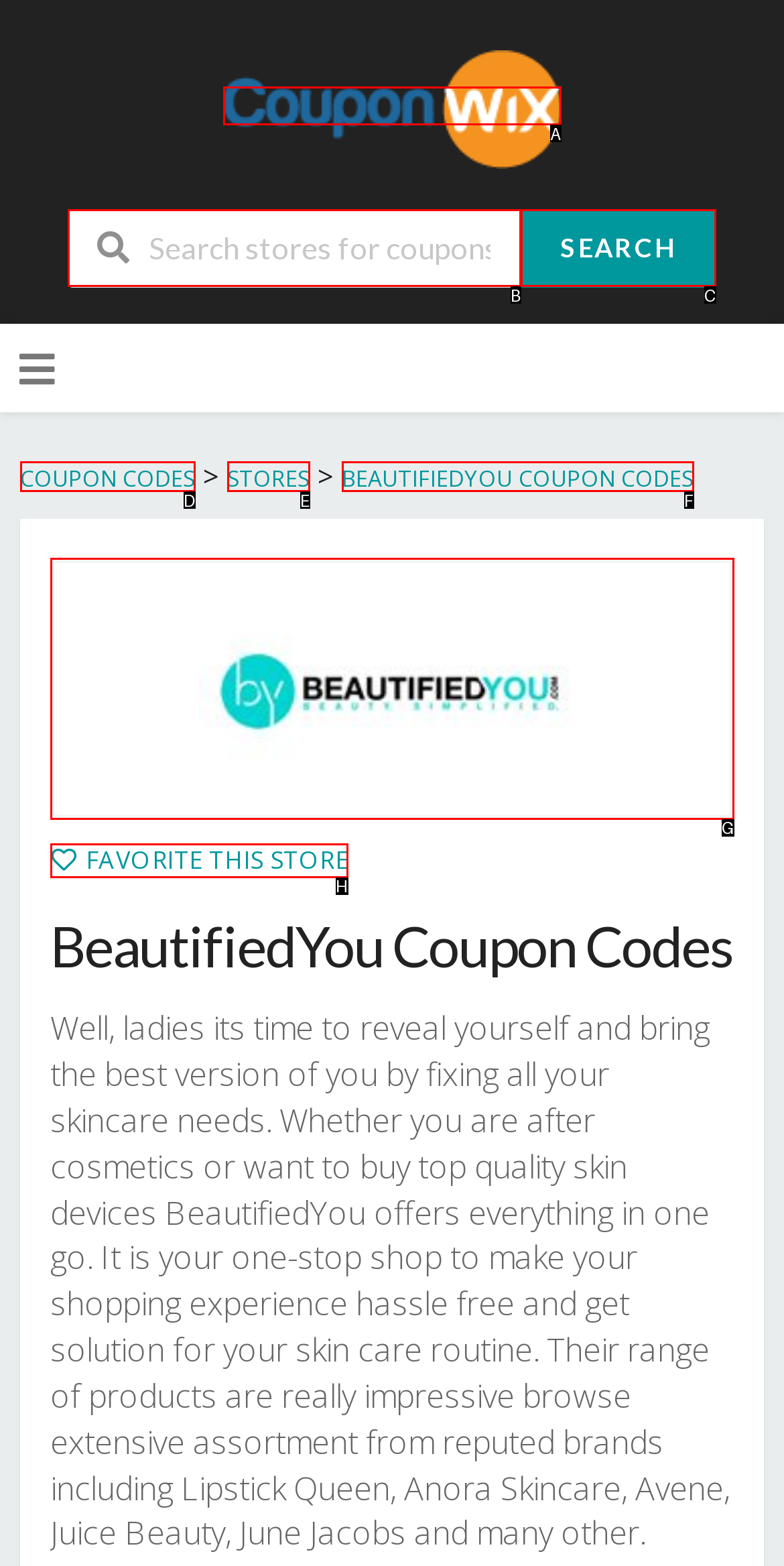Determine the UI element that matches the description: title="Shop BeautifiedYou Coupon Codes"
Answer with the letter from the given choices.

G